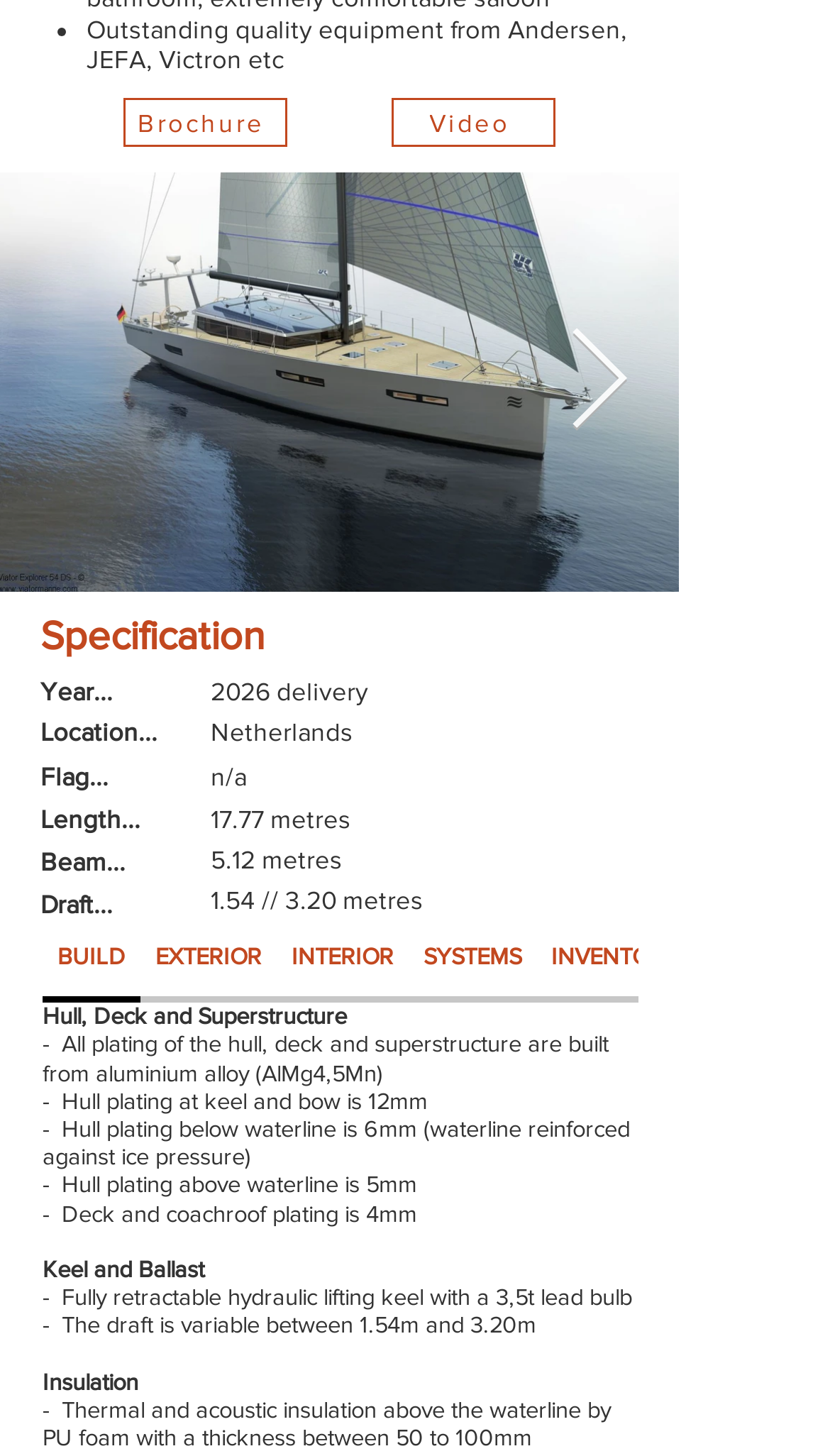Identify the bounding box coordinates of the section to be clicked to complete the task described by the following instruction: "Open the 'Brochure'". The coordinates should be four float numbers between 0 and 1, formatted as [left, top, right, bottom].

[0.149, 0.068, 0.346, 0.101]